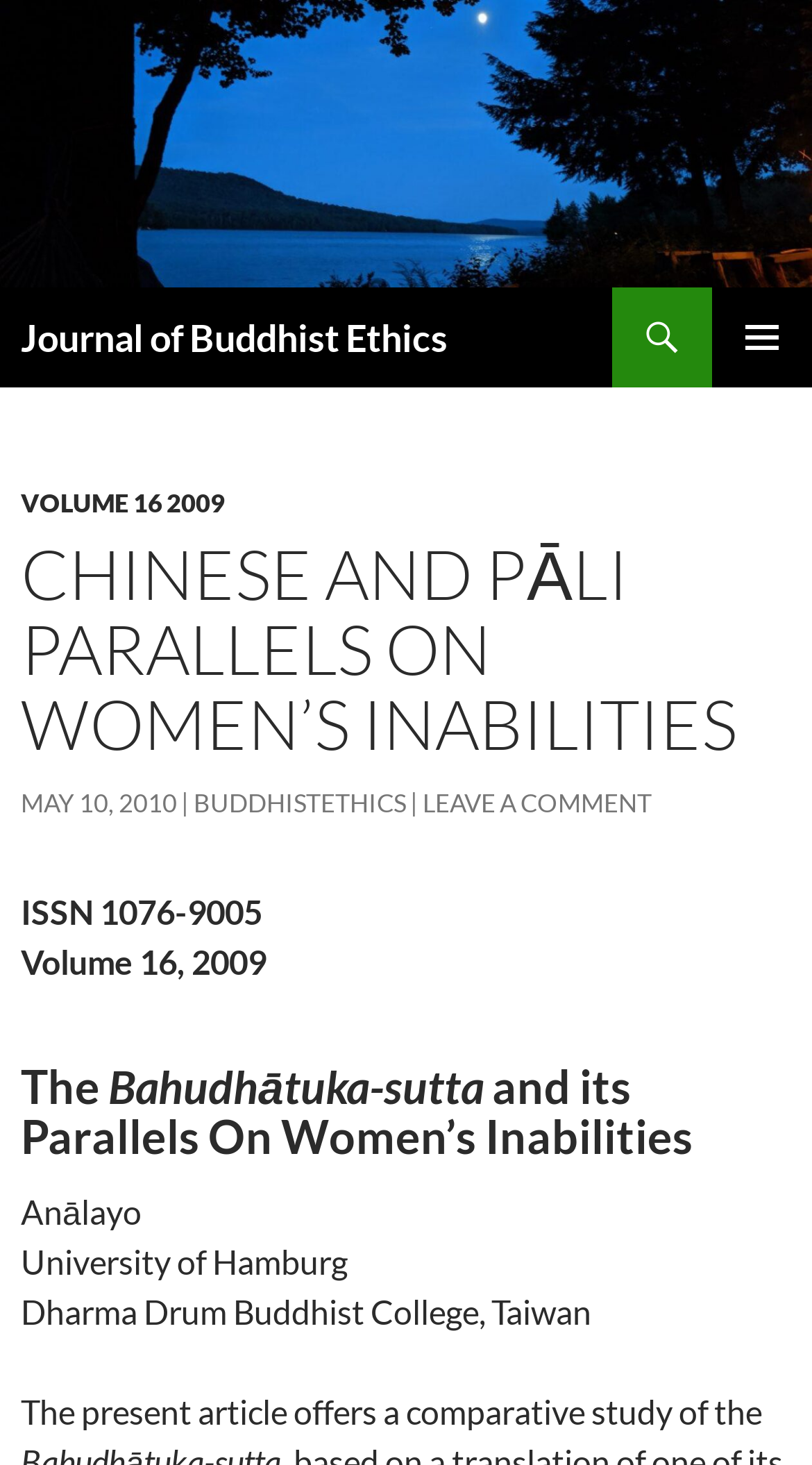Mark the bounding box of the element that matches the following description: "Primary Menu".

[0.877, 0.196, 1.0, 0.265]